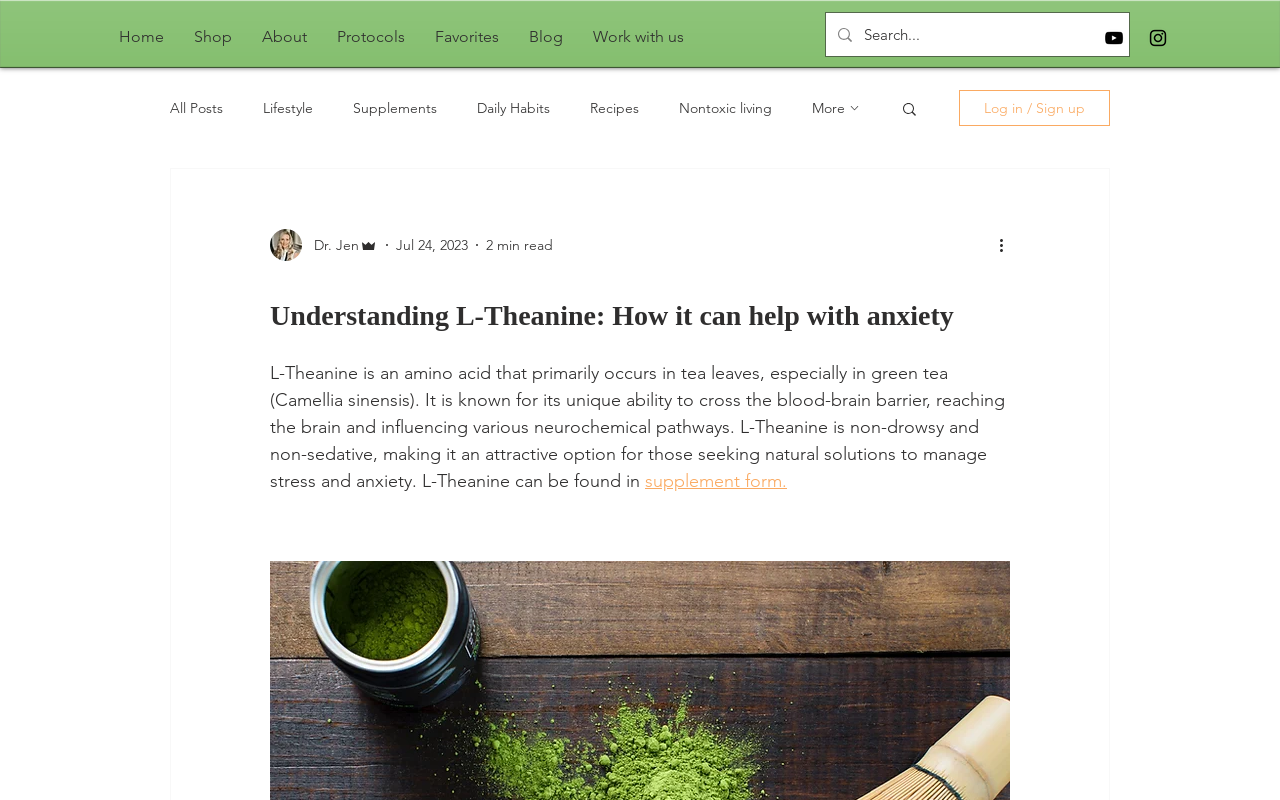Please determine the bounding box coordinates of the area that needs to be clicked to complete this task: 'Go to the About page'. The coordinates must be four float numbers between 0 and 1, formatted as [left, top, right, bottom].

[0.193, 0.015, 0.252, 0.078]